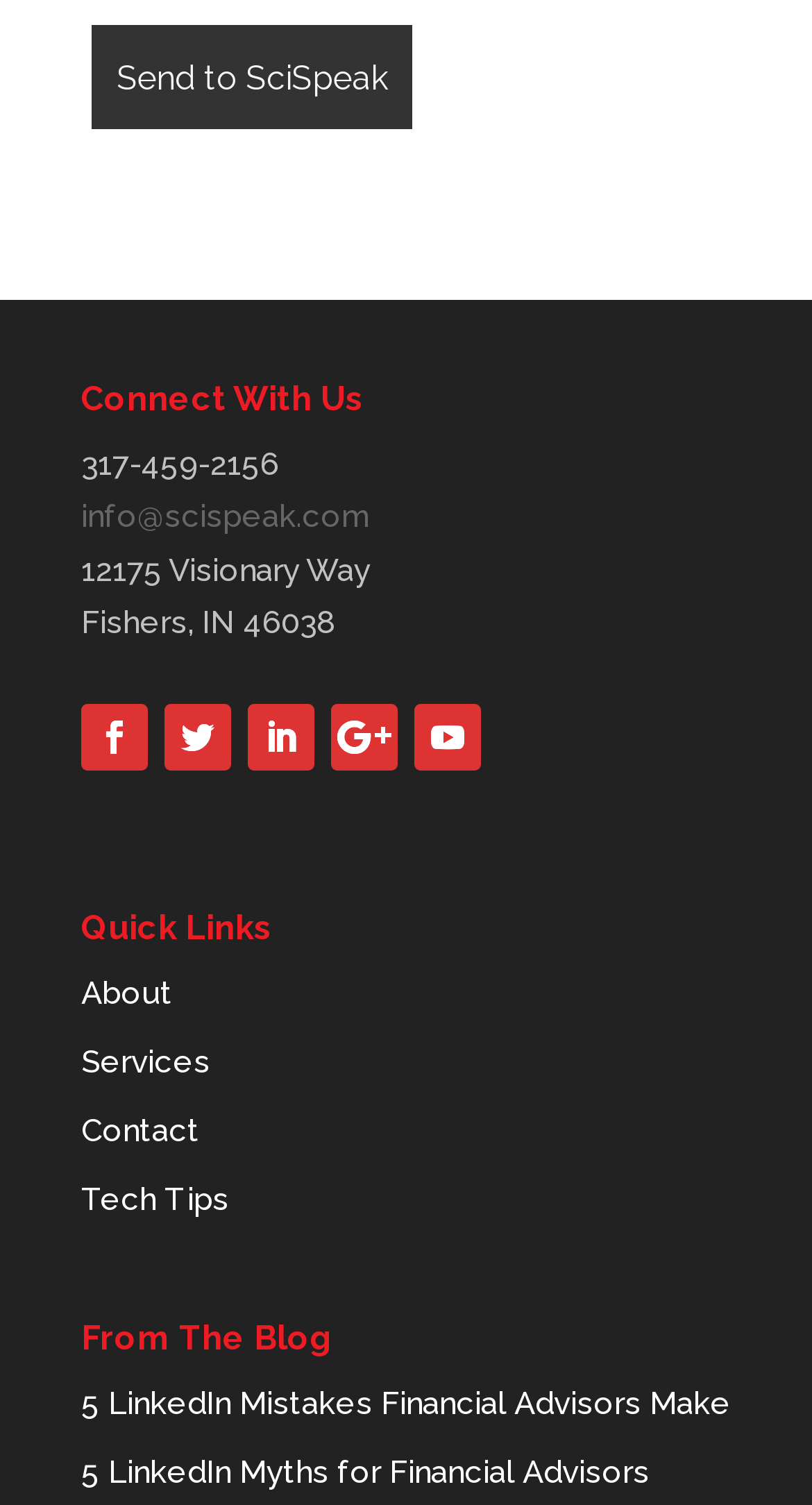Specify the bounding box coordinates of the area that needs to be clicked to achieve the following instruction: "Contact via email".

[0.1, 0.331, 0.454, 0.356]